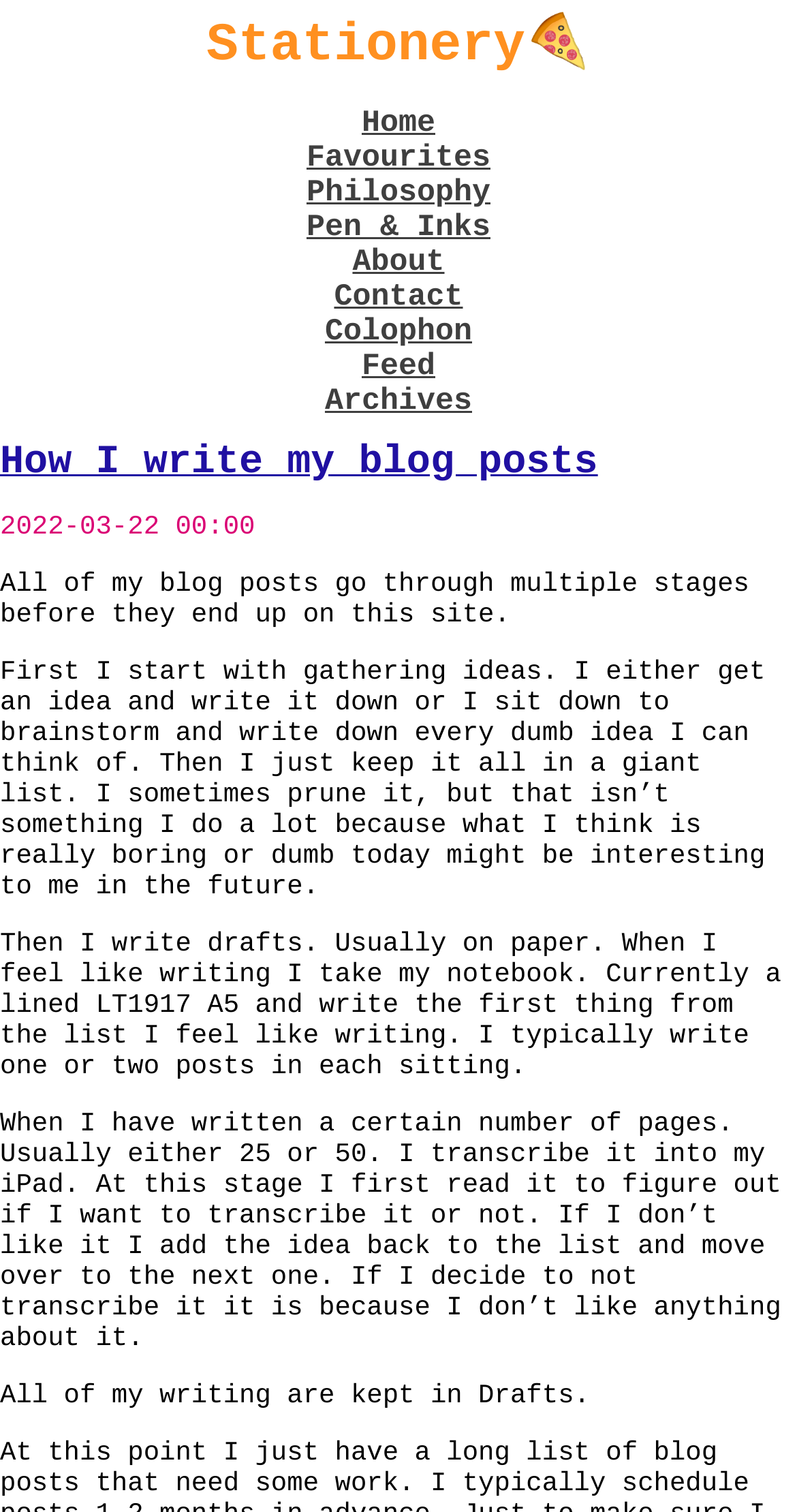Where are all of the author's writings kept?
Using the information from the image, provide a comprehensive answer to the question.

The location of the author's writings can be determined by reading the static text element 'All of my writing are kept in Drafts.' at the bottom of the webpage.